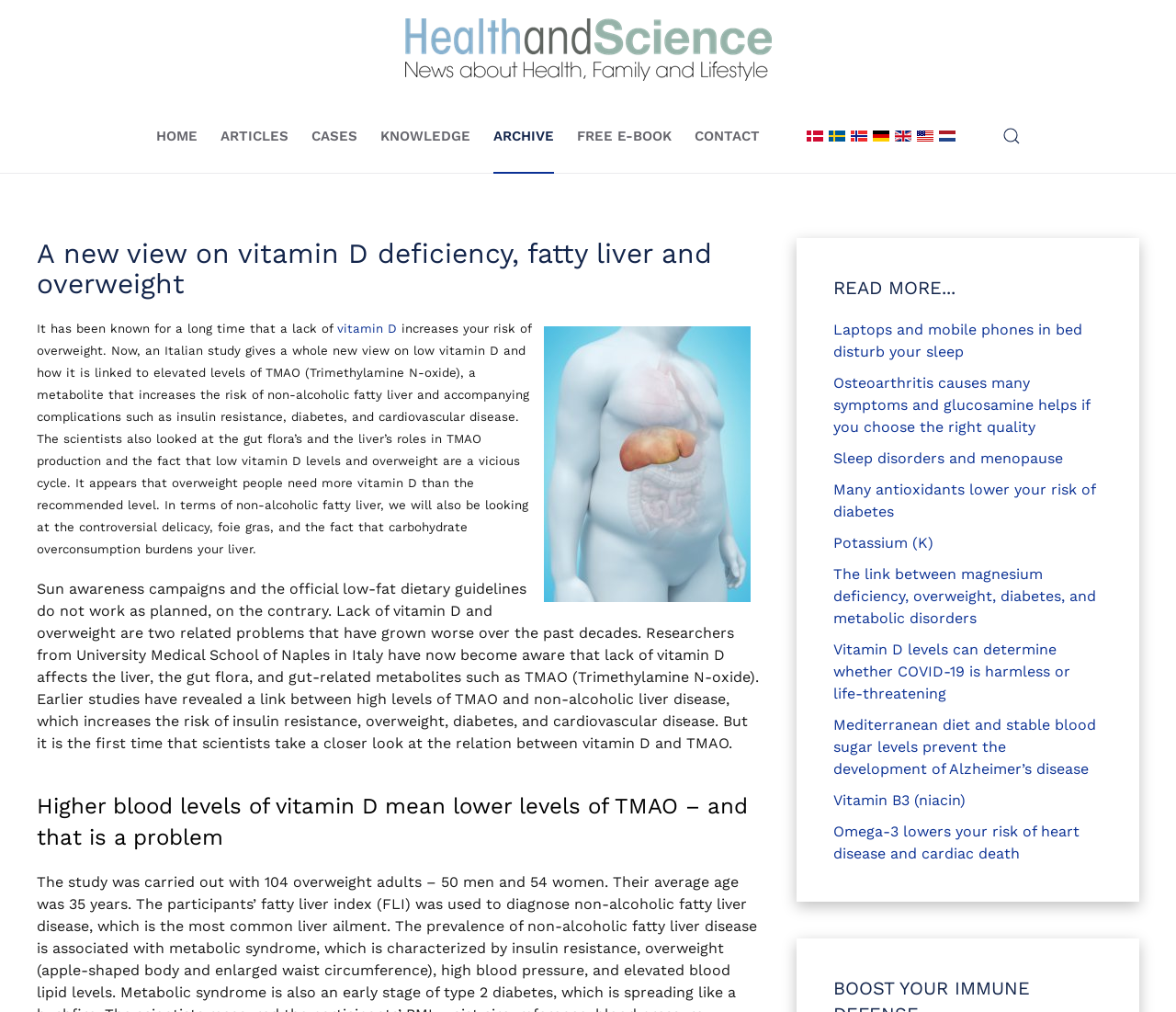What is the recommended level of vitamin D for overweight people?
Provide a comprehensive and detailed answer to the question.

The article suggests that overweight people need more vitamin D than the recommended level, implying that the recommended level is not sufficient for overweight individuals.